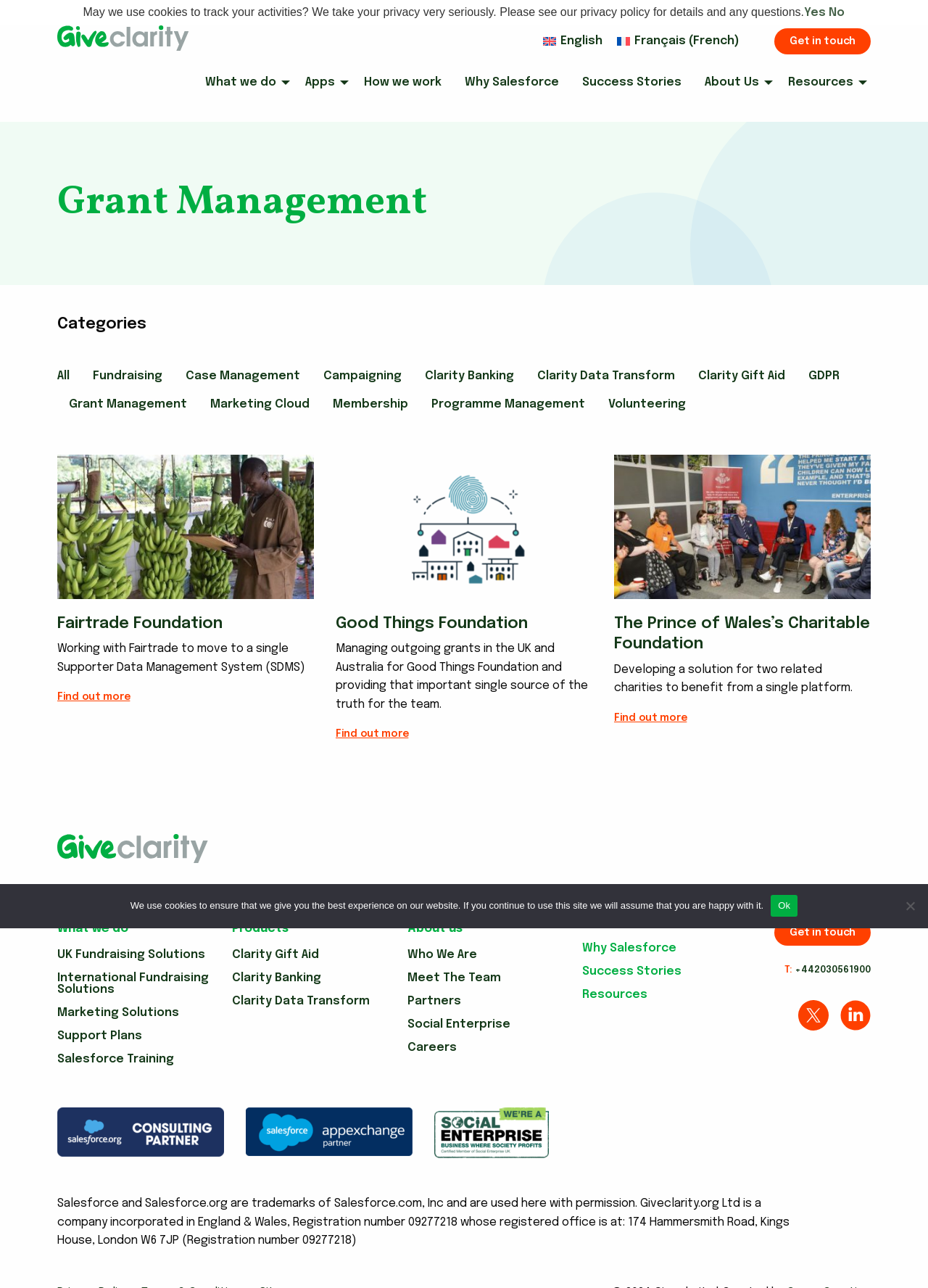Please reply to the following question using a single word or phrase: 
What is the name of the first success story?

Fairtrade Foundation